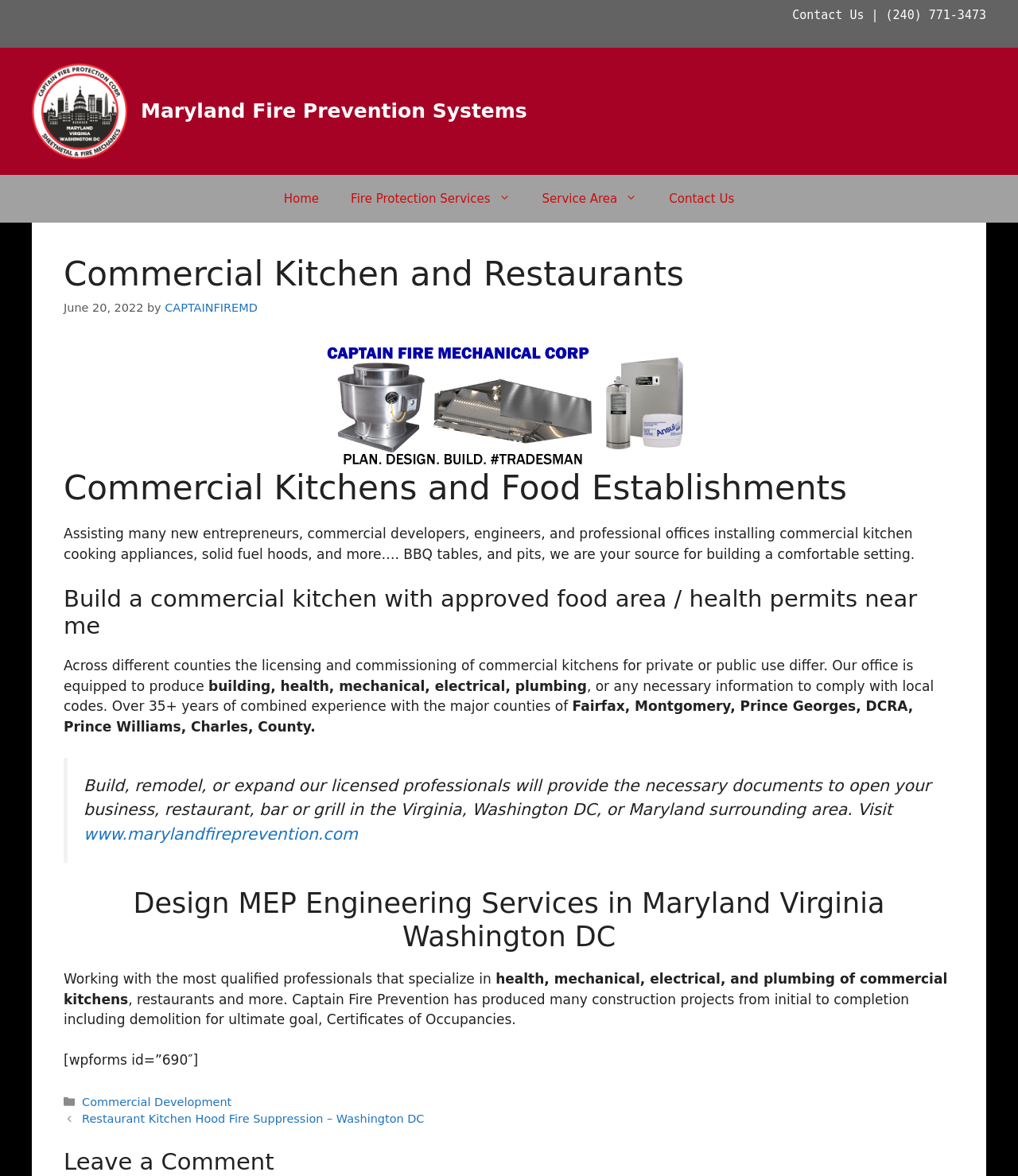Using the provided description Fire Protection Services, find the bounding box coordinates for the UI element. Provide the coordinates in (top-left x, top-left y, bottom-right x, bottom-right y) format, ensuring all values are between 0 and 1.

[0.329, 0.148, 0.517, 0.189]